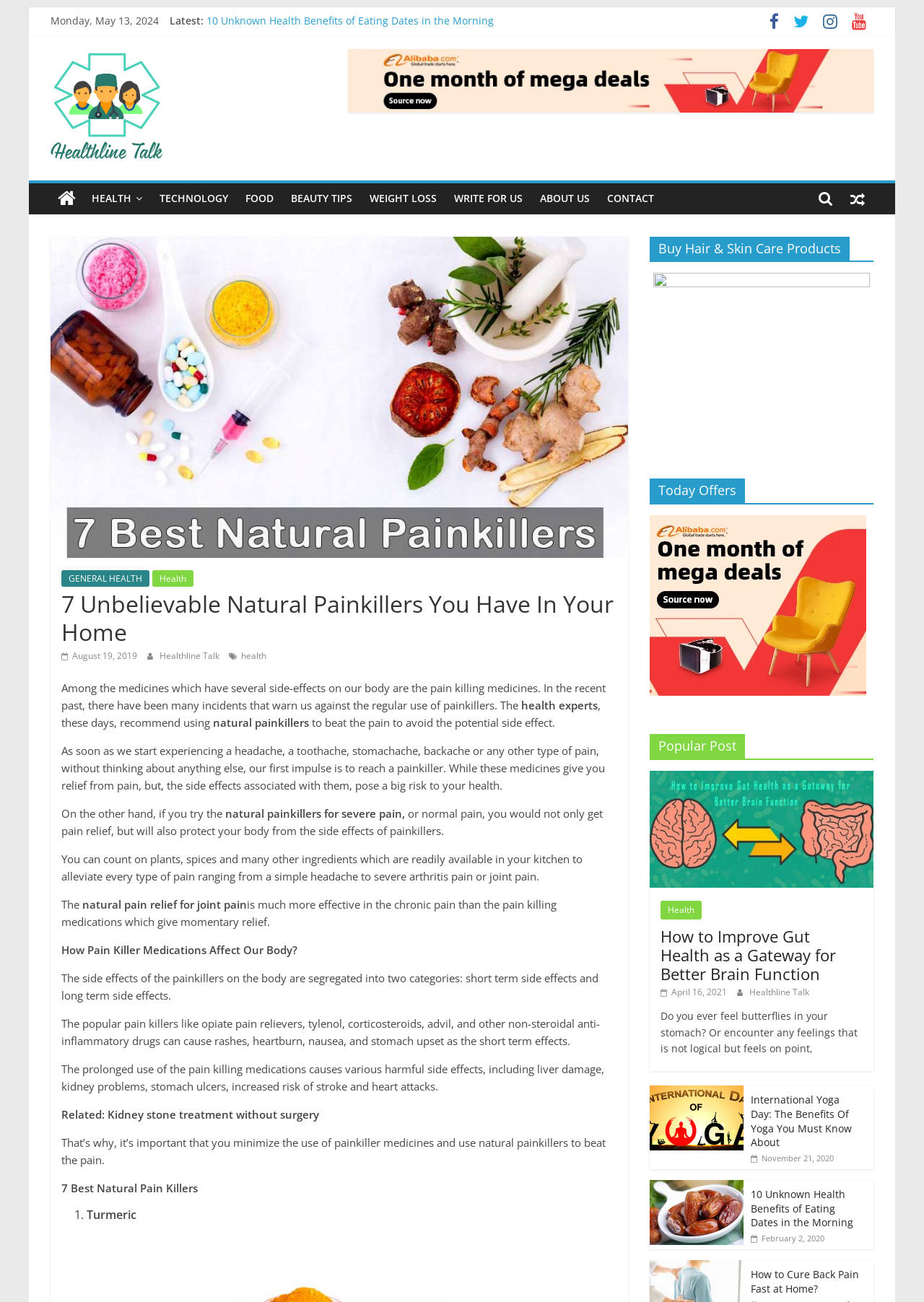Carefully observe the image and respond to the question with a detailed answer:
What is the icon name of the link at the top-right corner of the webpage?

I found the link at the top-right corner of the webpage, which has an icon name 'uf09a', indicated by the link element with bounding box coordinates [0.825, 0.013, 0.851, 0.023].